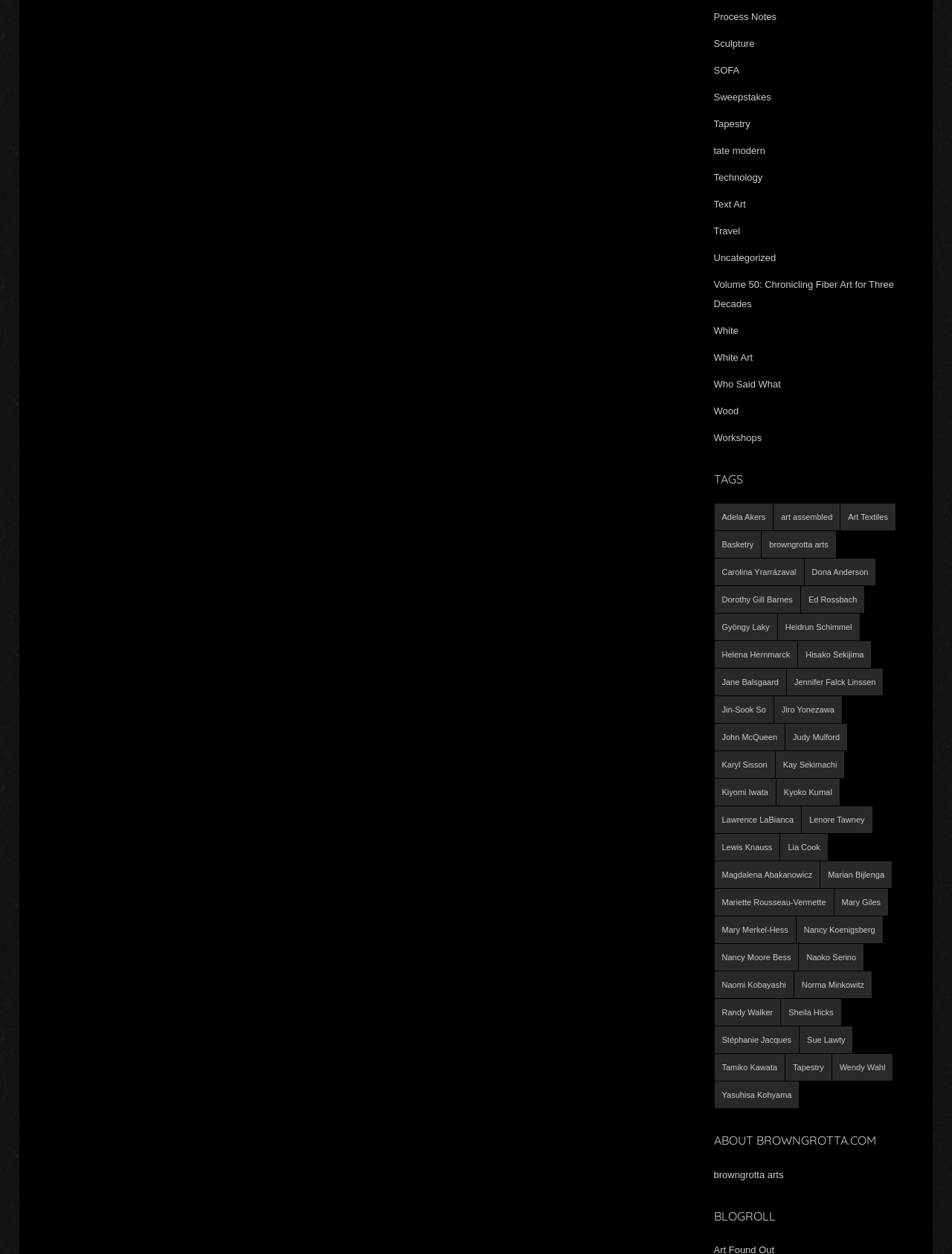Extract the bounding box coordinates of the UI element described by: "Gyöngy Laky". The coordinates should include four float numbers ranging from 0 to 1, e.g., [left, top, right, bottom].

[0.75, 0.489, 0.816, 0.511]